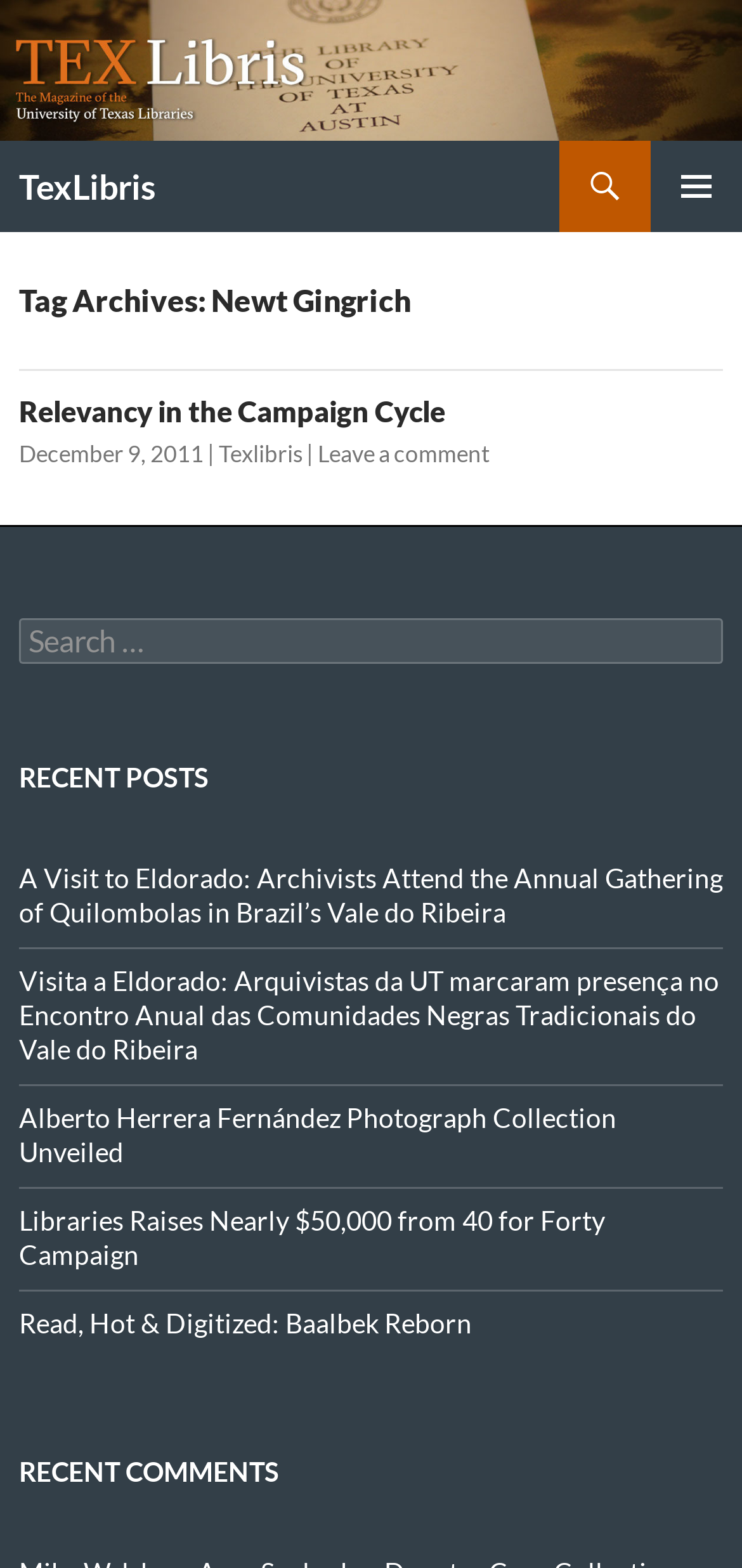Using the provided description TexLibris, find the bounding box coordinates for the UI element. Provide the coordinates in (top-left x, top-left y, bottom-right x, bottom-right y) format, ensuring all values are between 0 and 1.

[0.026, 0.09, 0.21, 0.148]